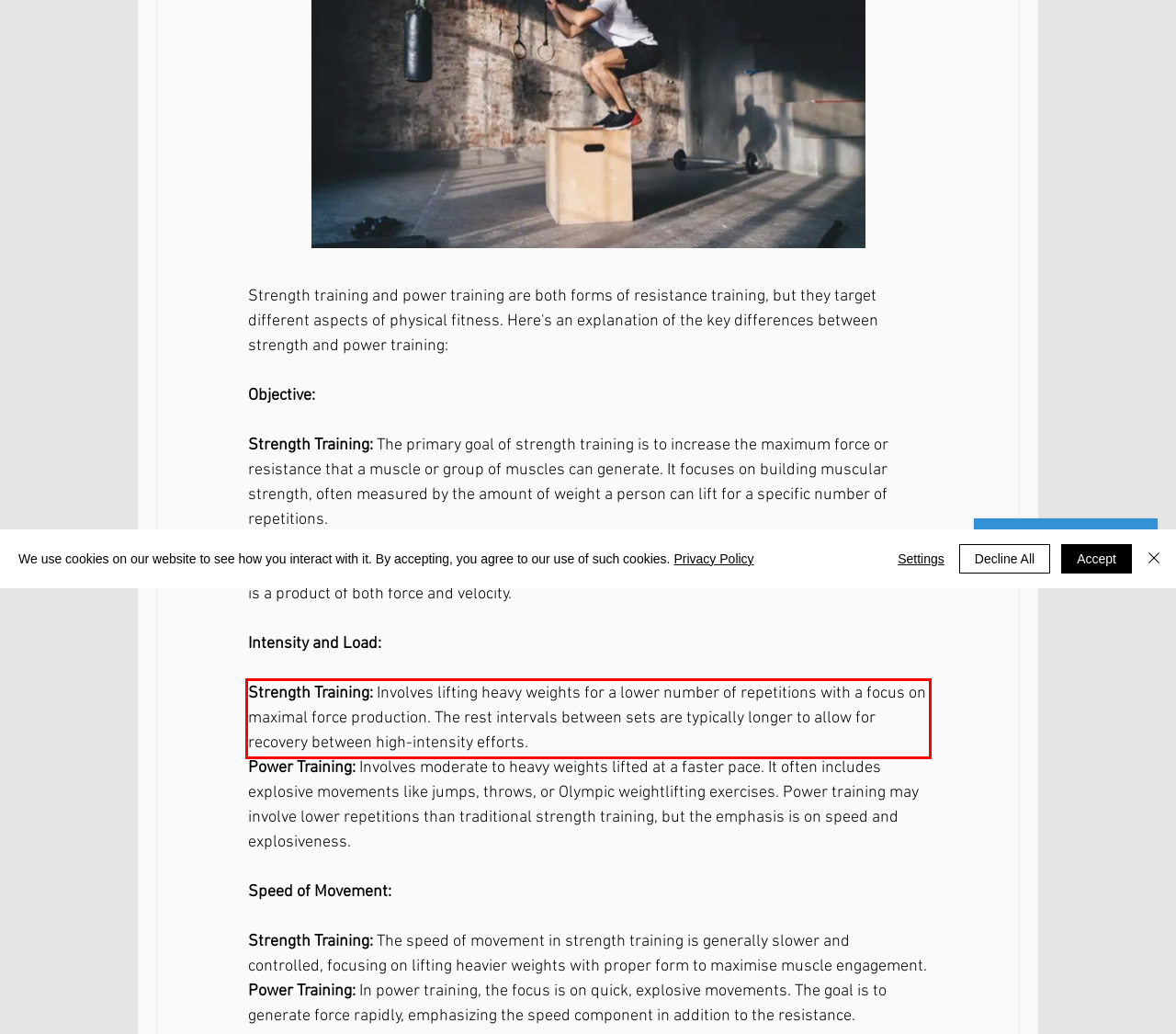Given a screenshot of a webpage containing a red bounding box, perform OCR on the text within this red bounding box and provide the text content.

Strength Training: Involves lifting heavy weights for a lower number of repetitions with a focus on maximal force production. The rest intervals between sets are typically longer to allow for recovery between high-intensity efforts.